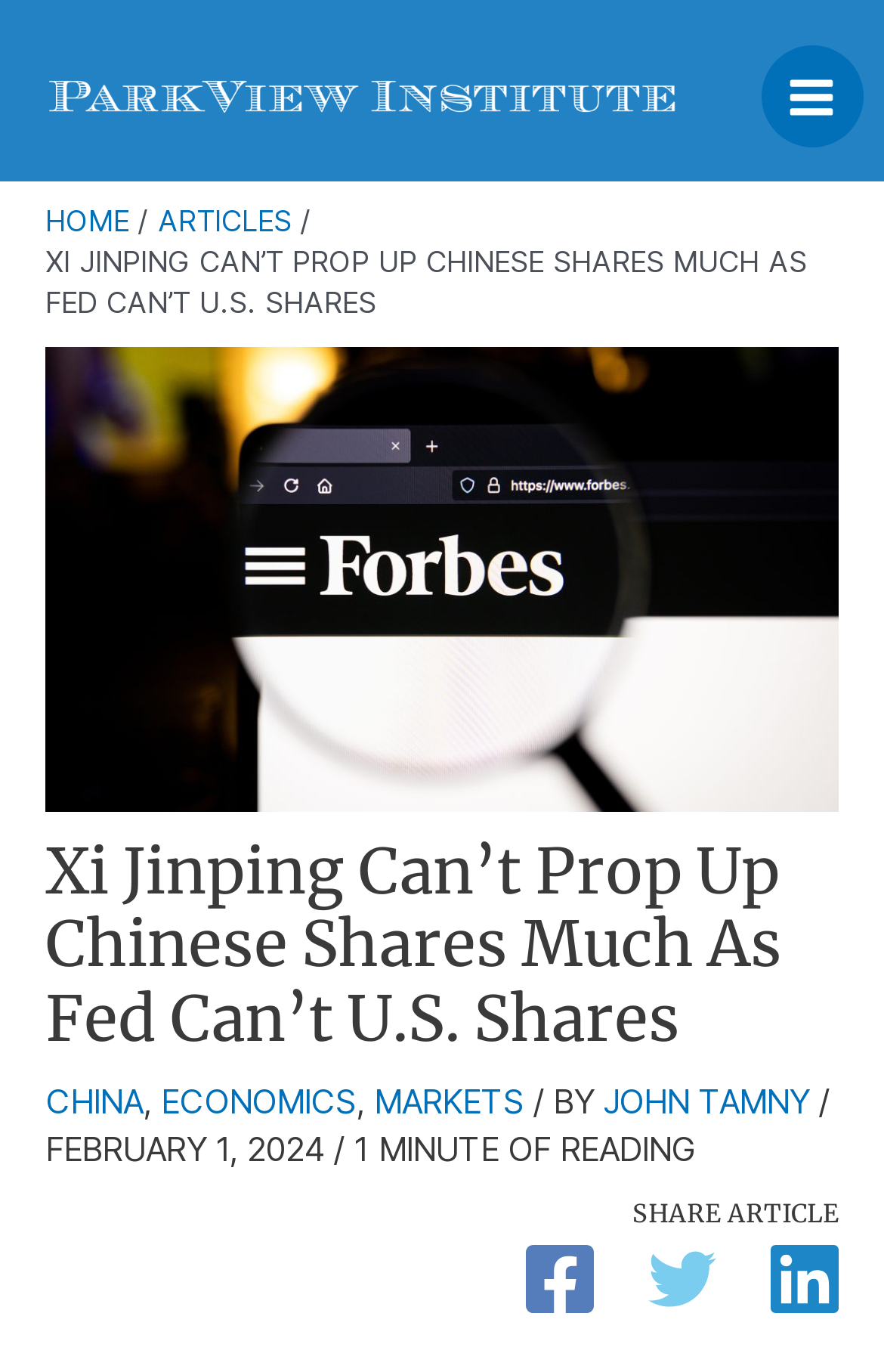Describe all the significant parts and information present on the webpage.

This webpage appears to be an article page from the Parkview Institute, with a focus on a specific article titled "Xi Jinping Can’t Prop Up Chinese Shares Much As Fed Can’t U.S. Shares". 

At the top left of the page, there is a link to the Parkview Institute, accompanied by an image with the same name. On the top right, there is a main menu button. 

Below the top section, there is a header area that spans the entire width of the page. Within this header, there is a navigation section with breadcrumbs, featuring links to "HOME" and "ARTICLES". The title of the article is prominently displayed in this section, along with an image from Forbes. 

The main content of the article is headed by a title, "Xi Jinping Can’t Prop Up Chinese Shares Much As Fed Can’t U.S. Shares", which is followed by a series of links to categories, including "CHINA", "ECONOMICS", and "MARKETS". The author's name, "JOHN TAMNY", is also displayed, along with the date of publication, "FEBRUARY 1, 2024", and an estimate of the reading time, "1 MINUTE OF READING". 

Towards the bottom of the page, there is a section with social media links, including Facebook, Twitter, and Linkedin, each accompanied by an image.